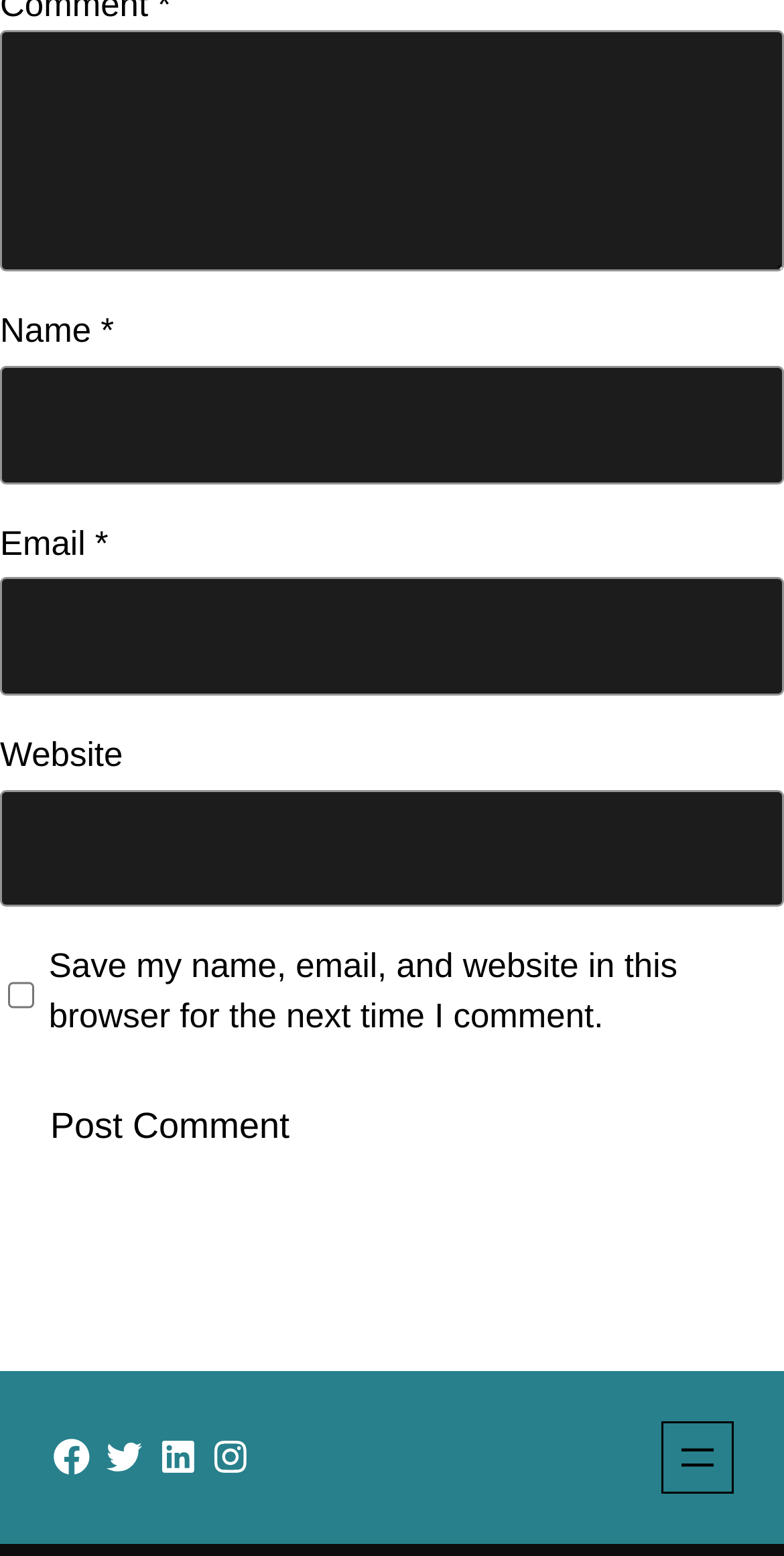Answer the following query with a single word or phrase:
What is the purpose of the checkbox in the comment form?

Save comment info